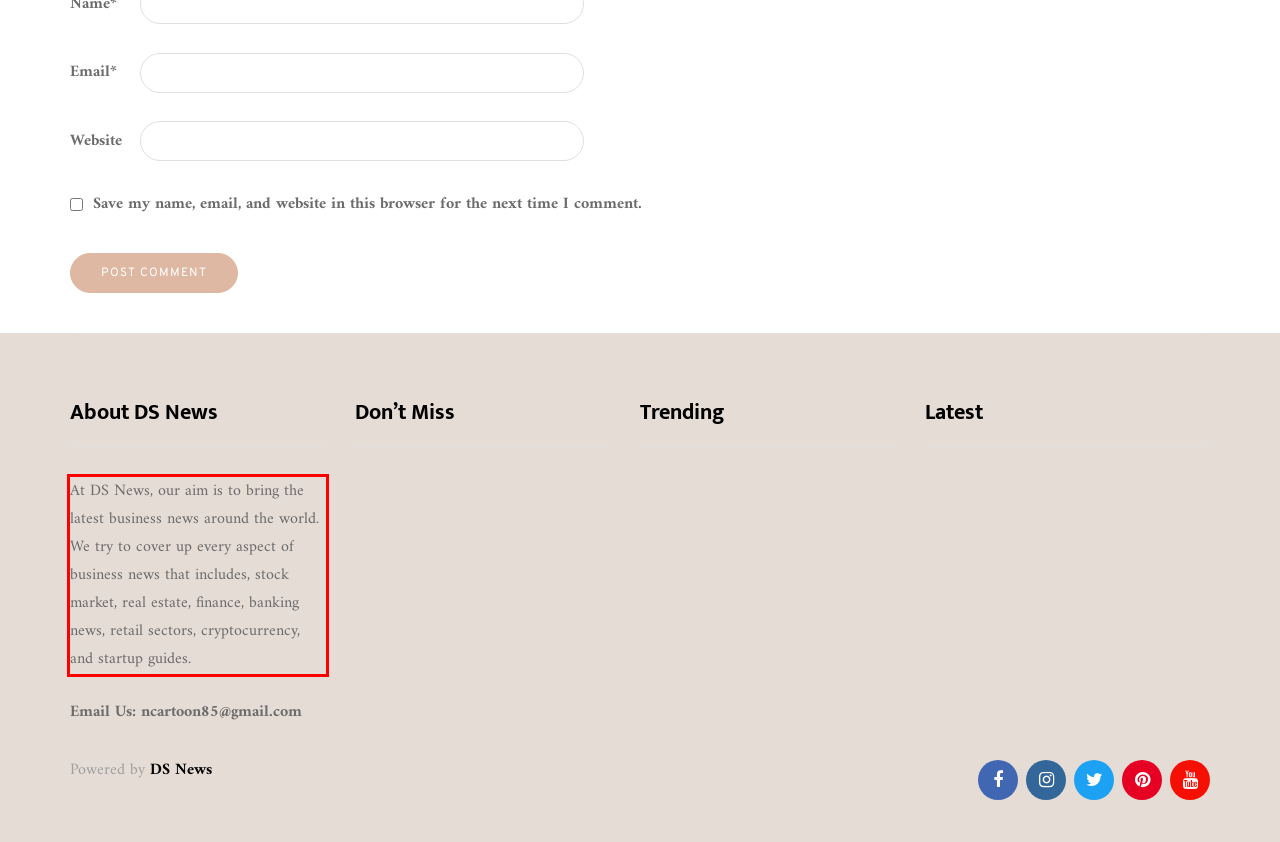Within the provided webpage screenshot, find the red rectangle bounding box and perform OCR to obtain the text content.

At DS News, our aim is to bring the latest business news around the world. We try to cover up every aspect of business news that includes, stock market, real estate, finance, banking news, retail sectors, cryptocurrency, and startup guides.